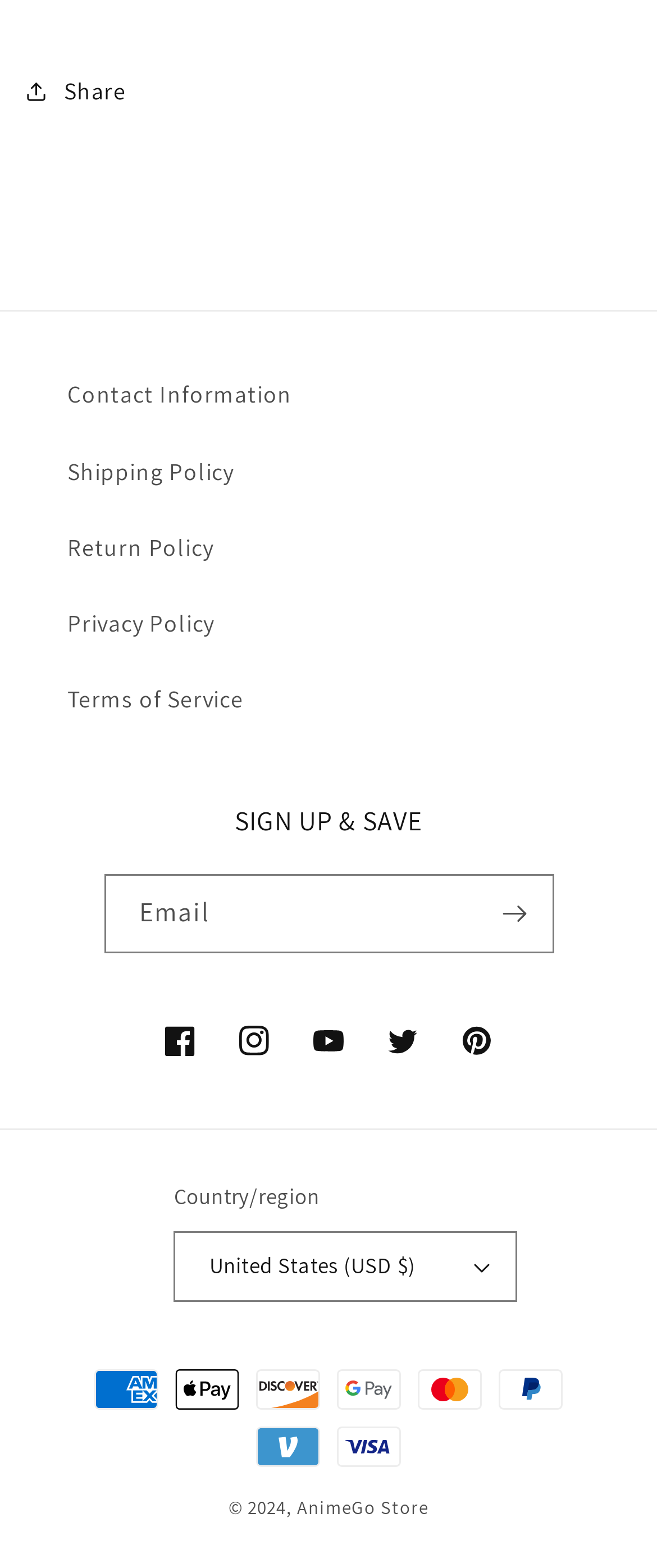Determine the coordinates of the bounding box for the clickable area needed to execute this instruction: "Select United States as the country/region".

[0.265, 0.785, 0.786, 0.83]